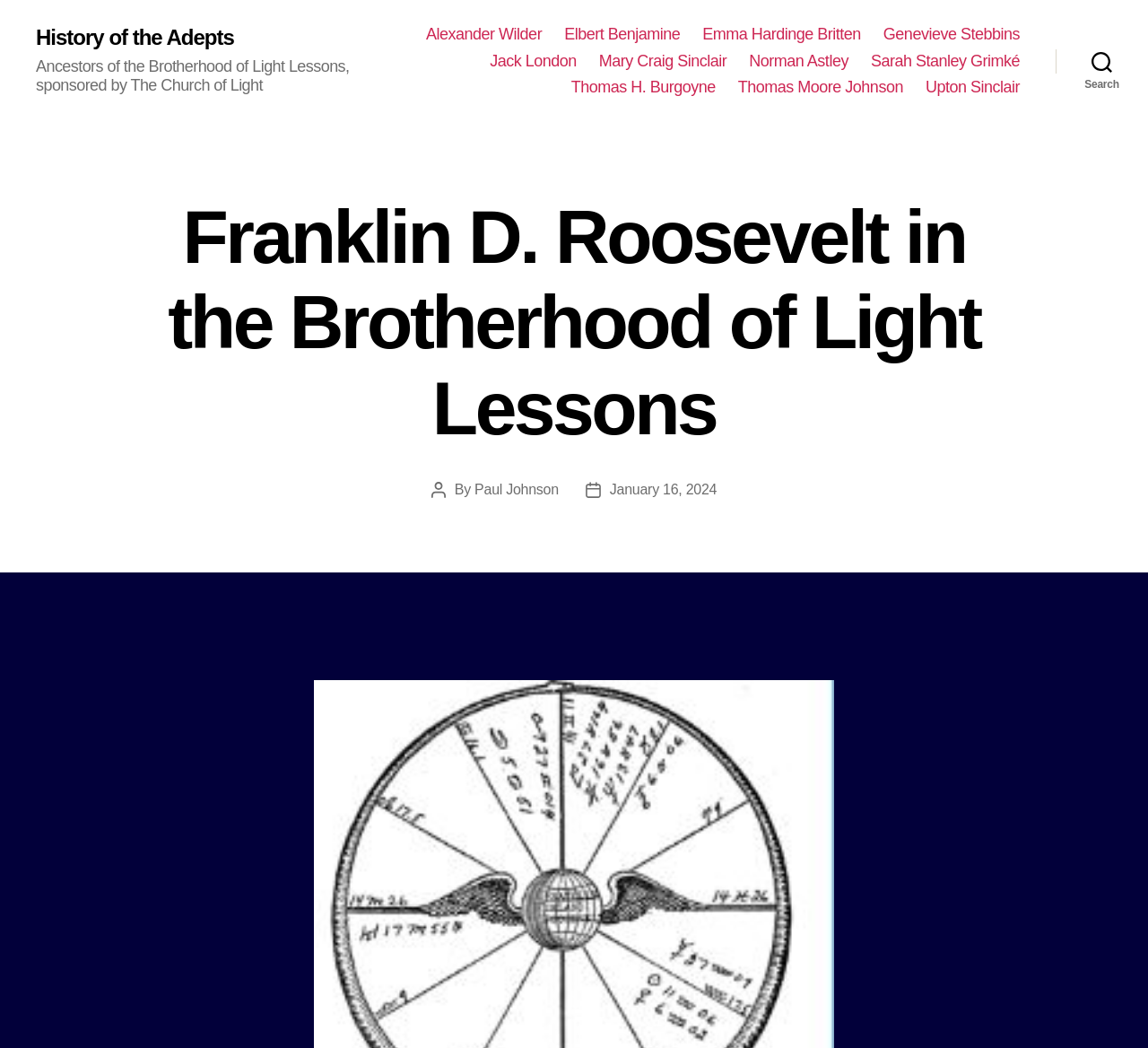Who is the author of the post? Look at the image and give a one-word or short phrase answer.

Paul Johnson